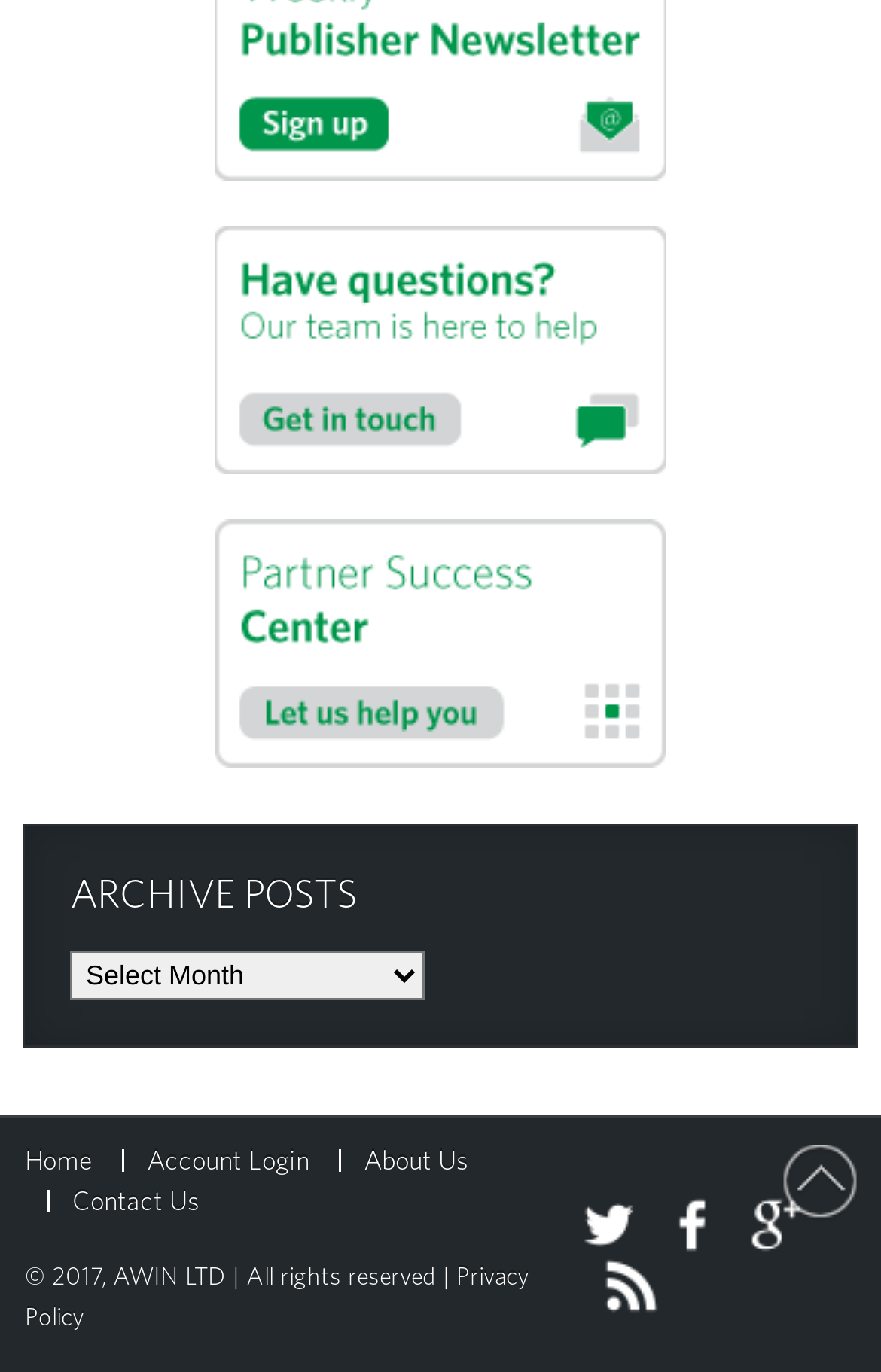Kindly determine the bounding box coordinates of the area that needs to be clicked to fulfill this instruction: "Post a comment".

None